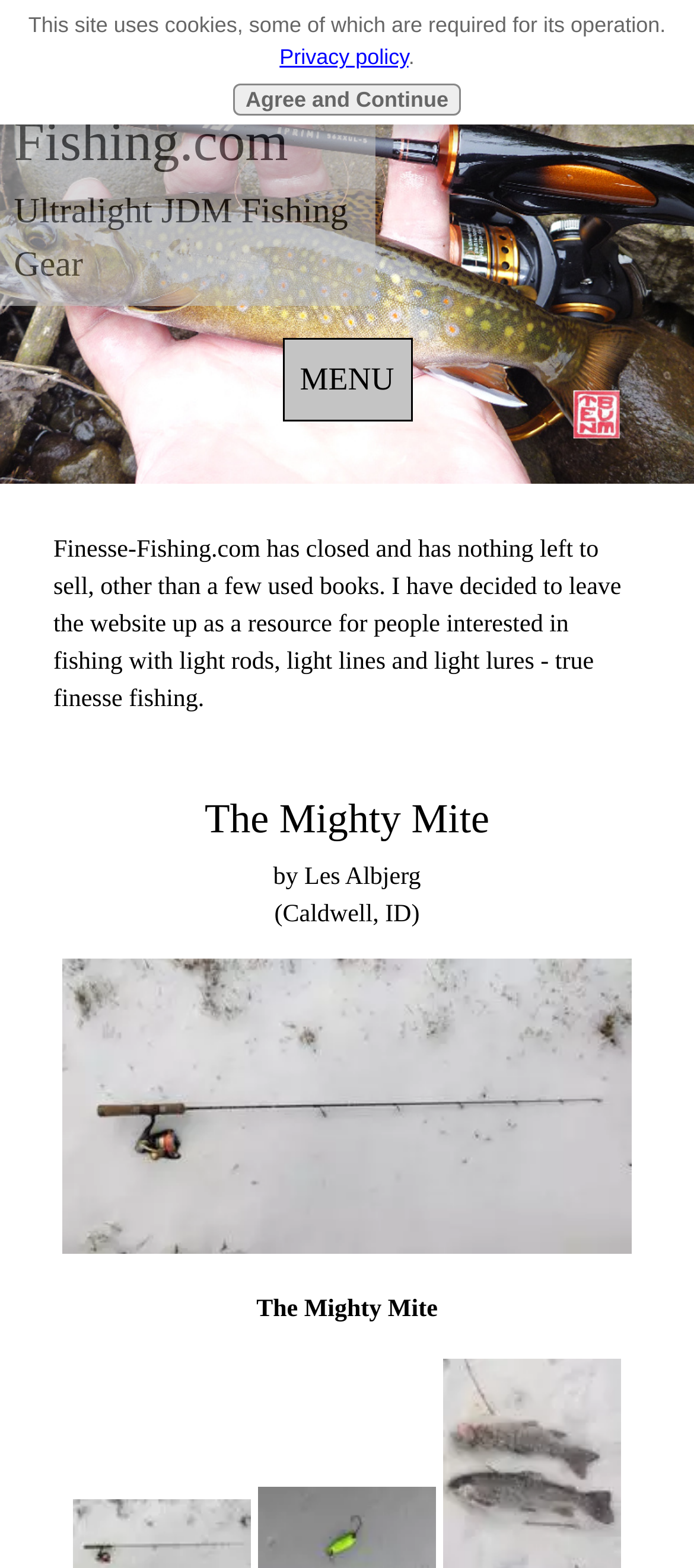Provide a thorough and detailed response to the question by examining the image: 
What type of fishing gear is discussed on this website?

The type of fishing gear discussed on this website can be found in the static text 'Ultralight JDM Fishing Gear' at the top of the webpage.